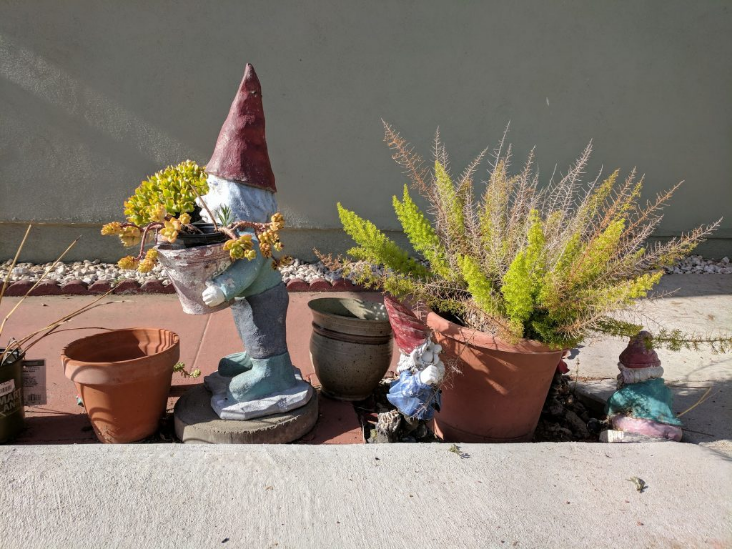What type of pots are in the scene?
Look at the image and answer the question using a single word or phrase.

Terracotta and ceramic